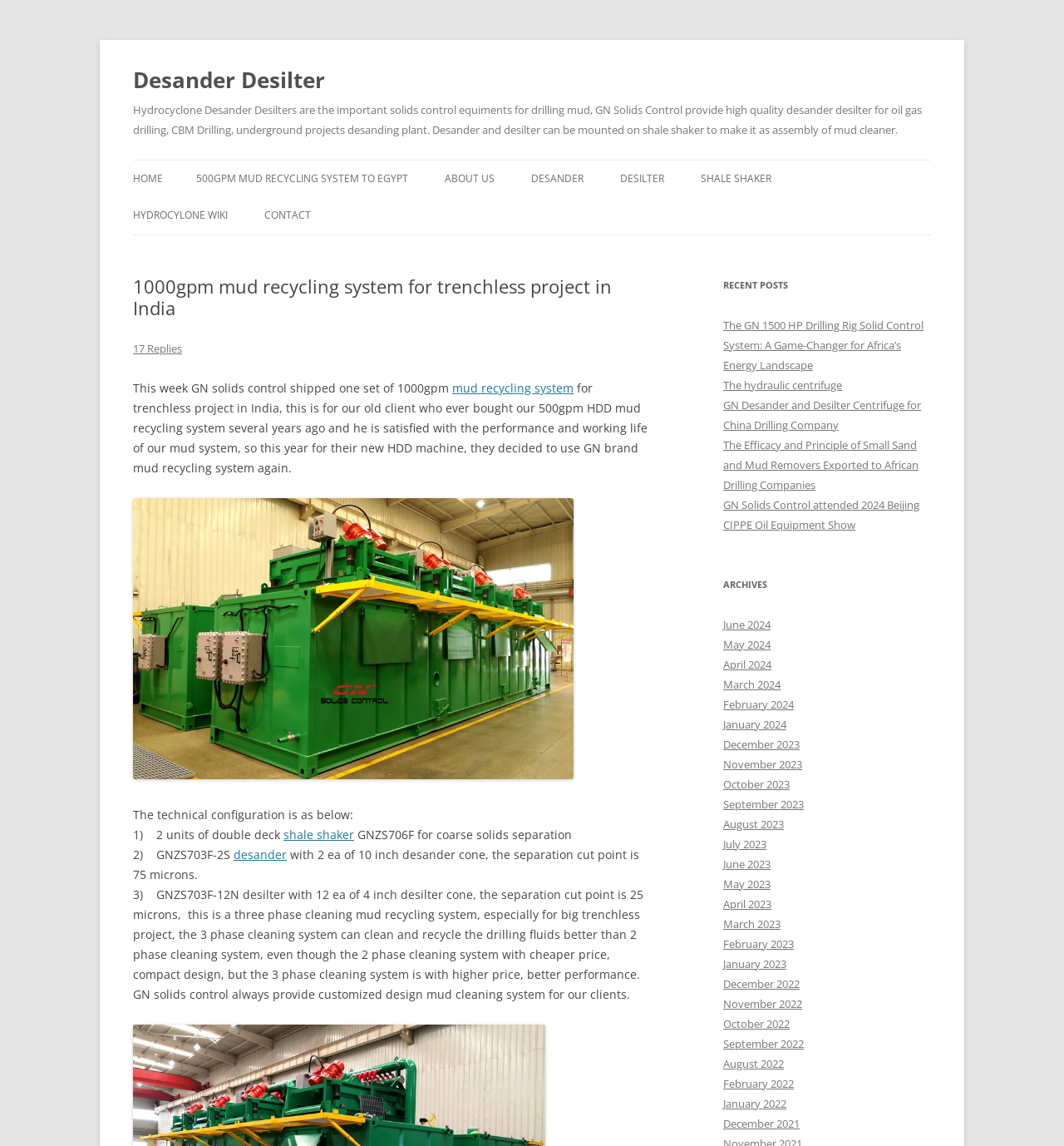How many units of shale shaker are used in the mud recycling system?
Answer with a single word or phrase, using the screenshot for reference.

2 units